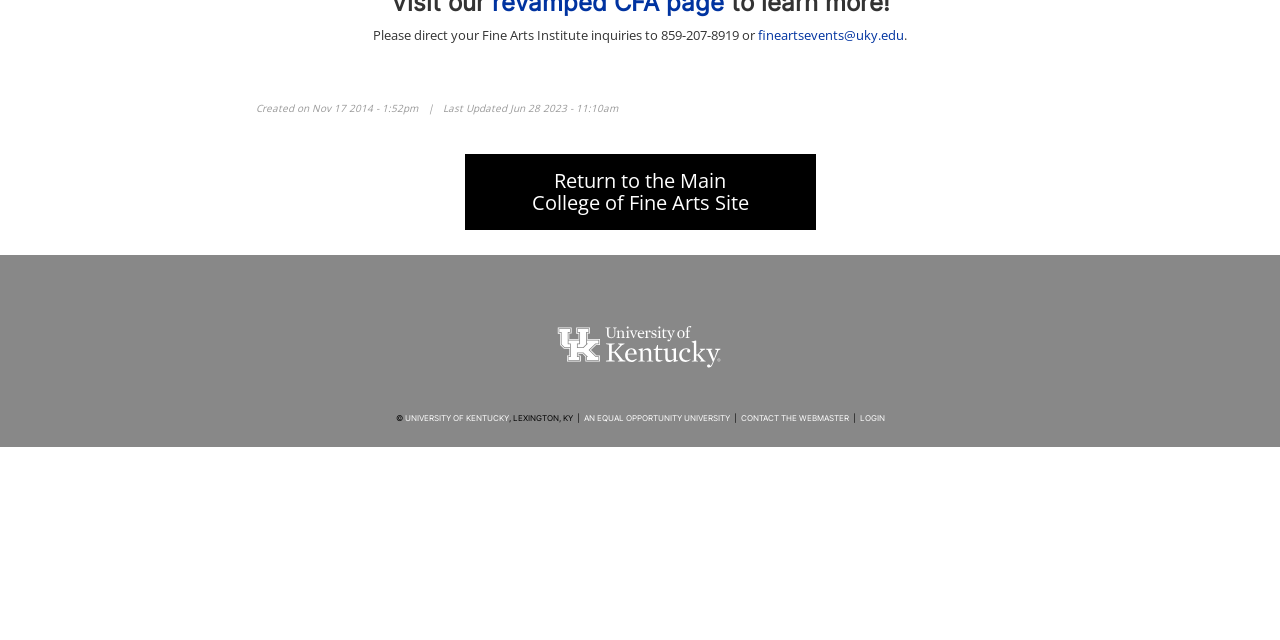Find the bounding box coordinates for the element described here: "title="University of Kentucky Home"".

[0.425, 0.49, 0.575, 0.605]